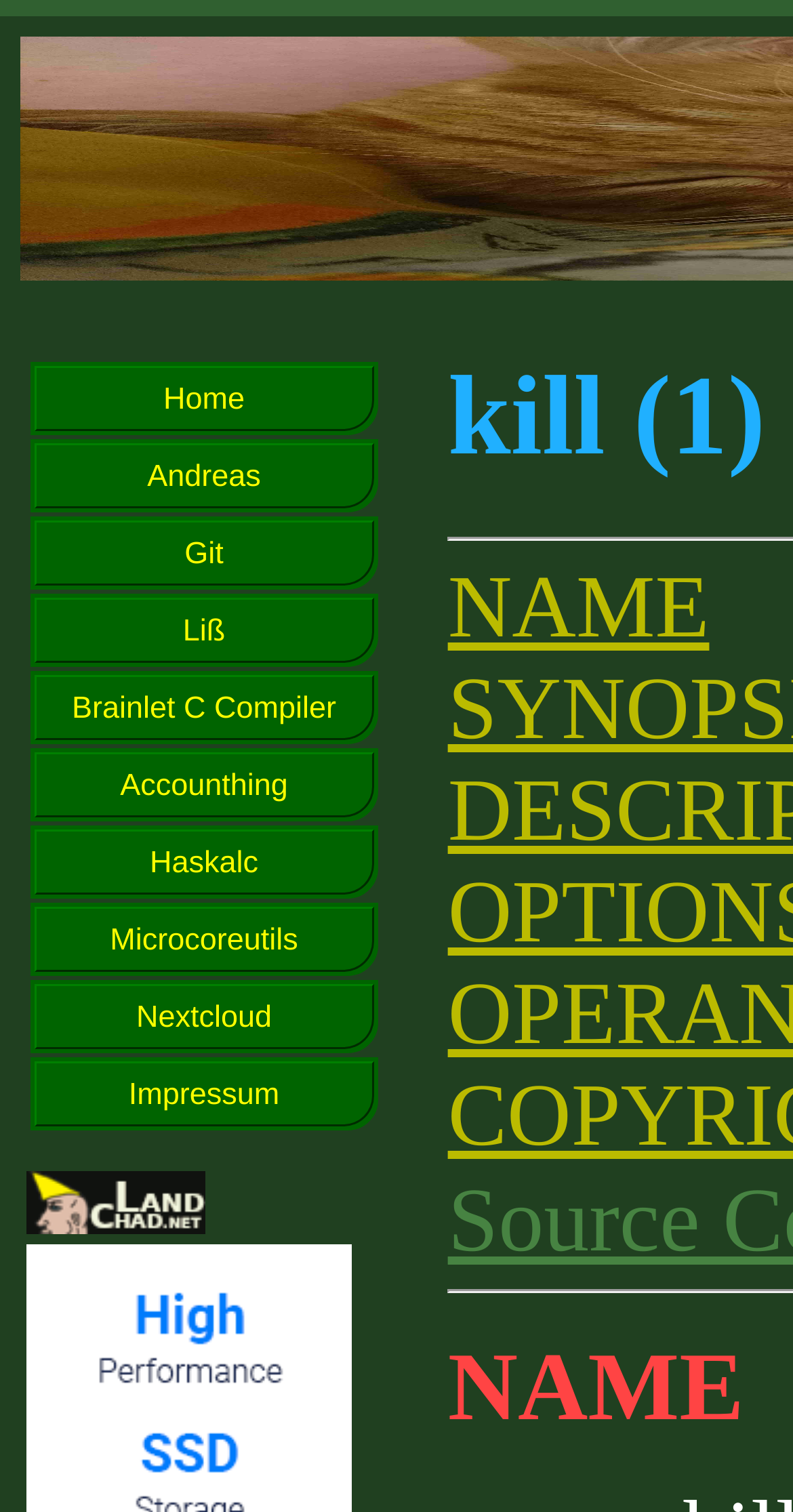Using details from the image, please answer the following question comprehensively:
What is the first item in the table?

I looked at the table with multiple rows and found the first row, which contains a link with the text 'Home'. Therefore, the first item in the table is 'Home'.